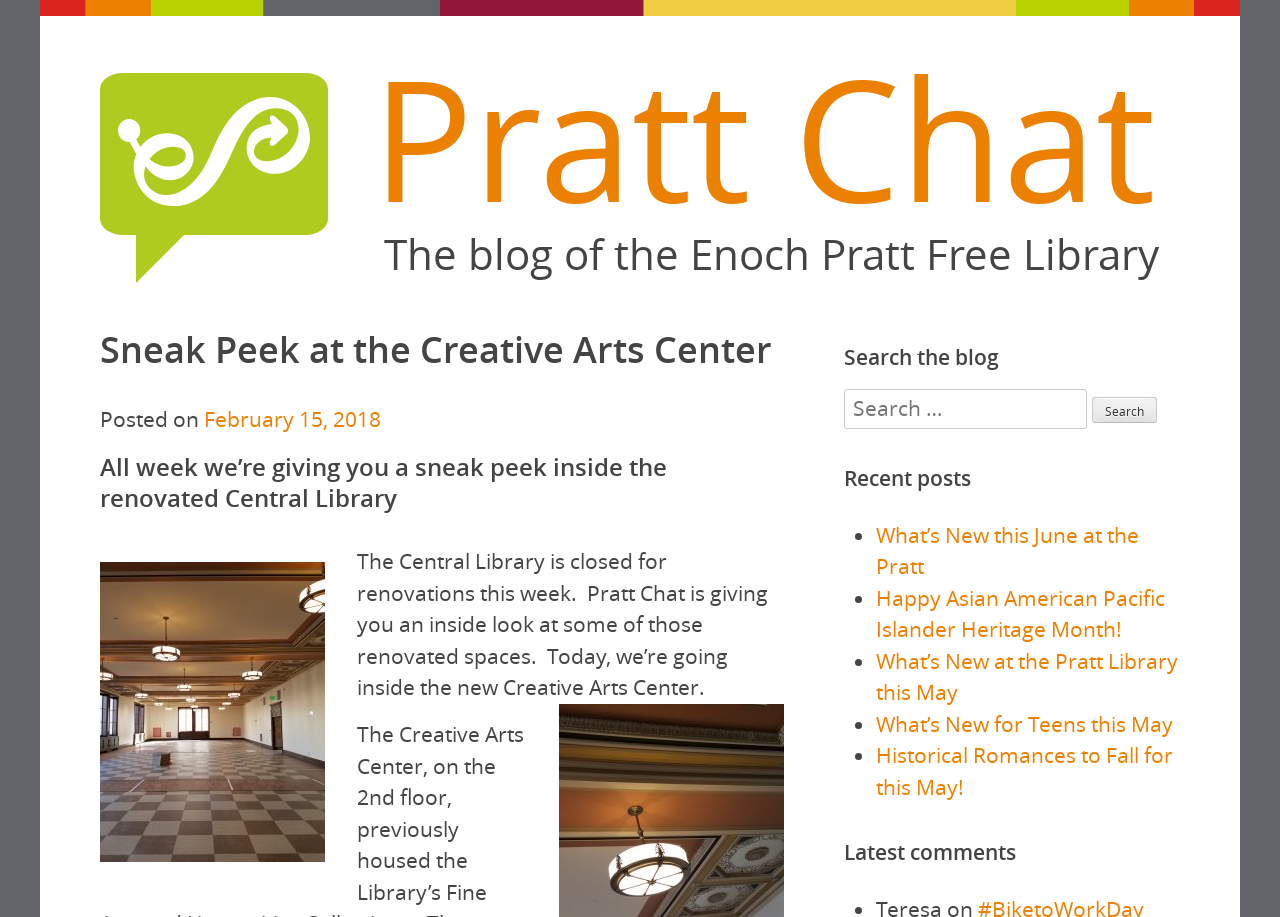Find the bounding box coordinates of the element you need to click on to perform this action: 'Search for something'. The coordinates should be represented by four float values between 0 and 1, in the format [left, top, right, bottom].

[0.659, 0.424, 0.849, 0.468]